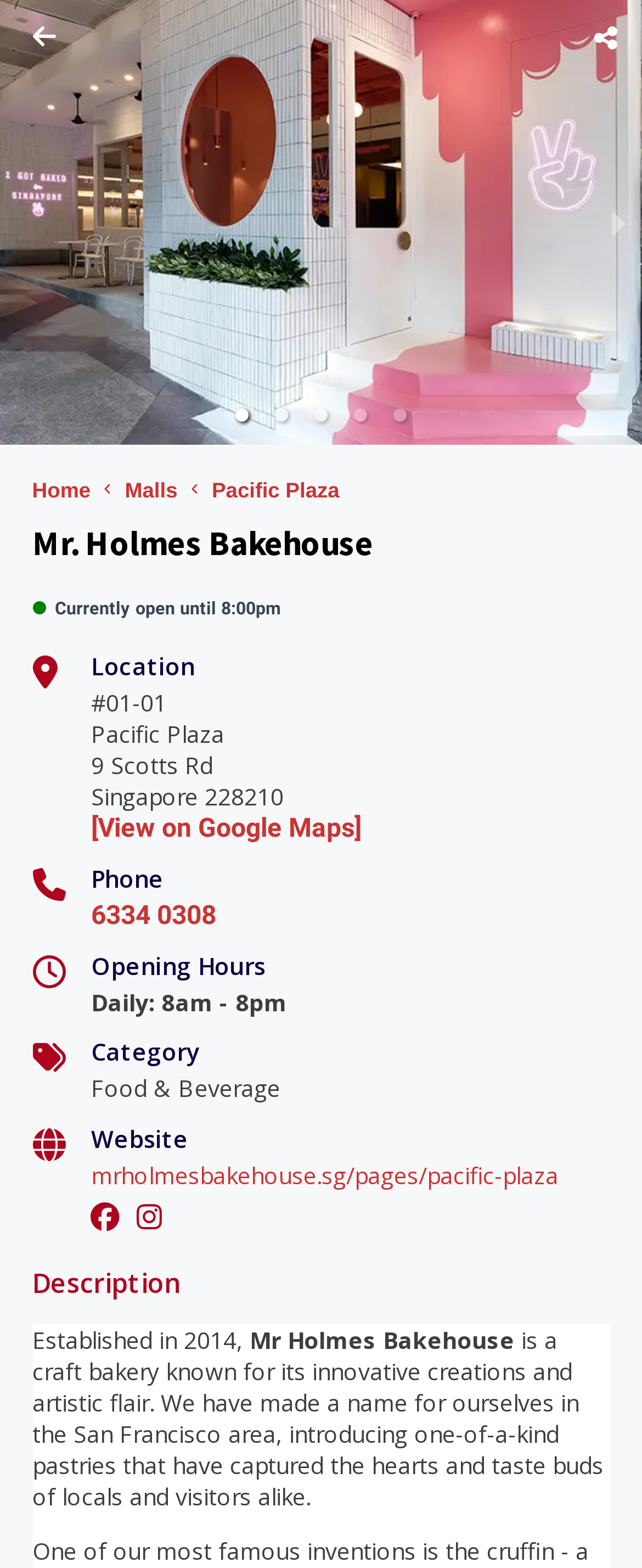What is the bakery's location?
Please answer the question with as much detail and depth as you can.

The location can be found in the StaticText element 'Pacific Plaza' with bounding box coordinates [0.142, 0.458, 0.349, 0.478].